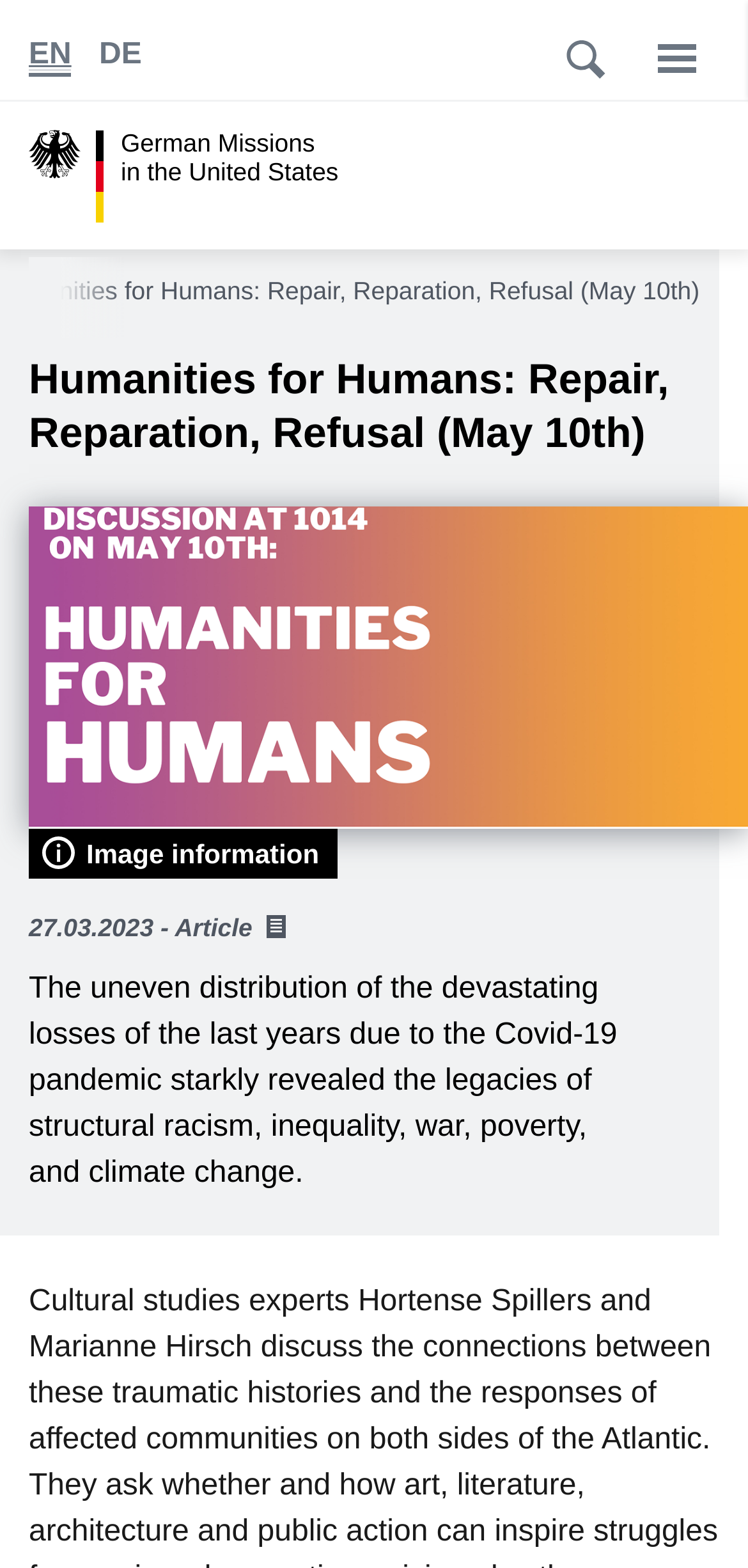Describe in detail what you see on the webpage.

The webpage appears to be an article page from the Federal Foreign Office, with a focus on the topic of "Humanities for Humans: Repair, Reparation, Refusal" related to the Covid-19 pandemic. 

At the top left corner, there is a logo of the German Missions in the United States, accompanied by an abbreviation "EN" and a link to the German version of the page labeled "Deutsch". 

On the top right corner, there is a menu button labeled "Menu close" which controls the navigation. 

Below the menu button, there is a header section that spans the entire width of the page. Within this section, there is a breadcrumb navigation, a heading that displays the title of the article, and a figure containing an image related to the article. 

Underneath the figure, there is a button labeled "Image information" and a small icon. 

The main content of the article starts with a static text indicating the date of the article, "27.03.2023 - Article", followed by a small image. 

The main text of the article is a paragraph that discusses the devastating losses caused by the Covid-19 pandemic and how it has revealed the legacies of structural racism, inequality, war, poverty, and climate change.